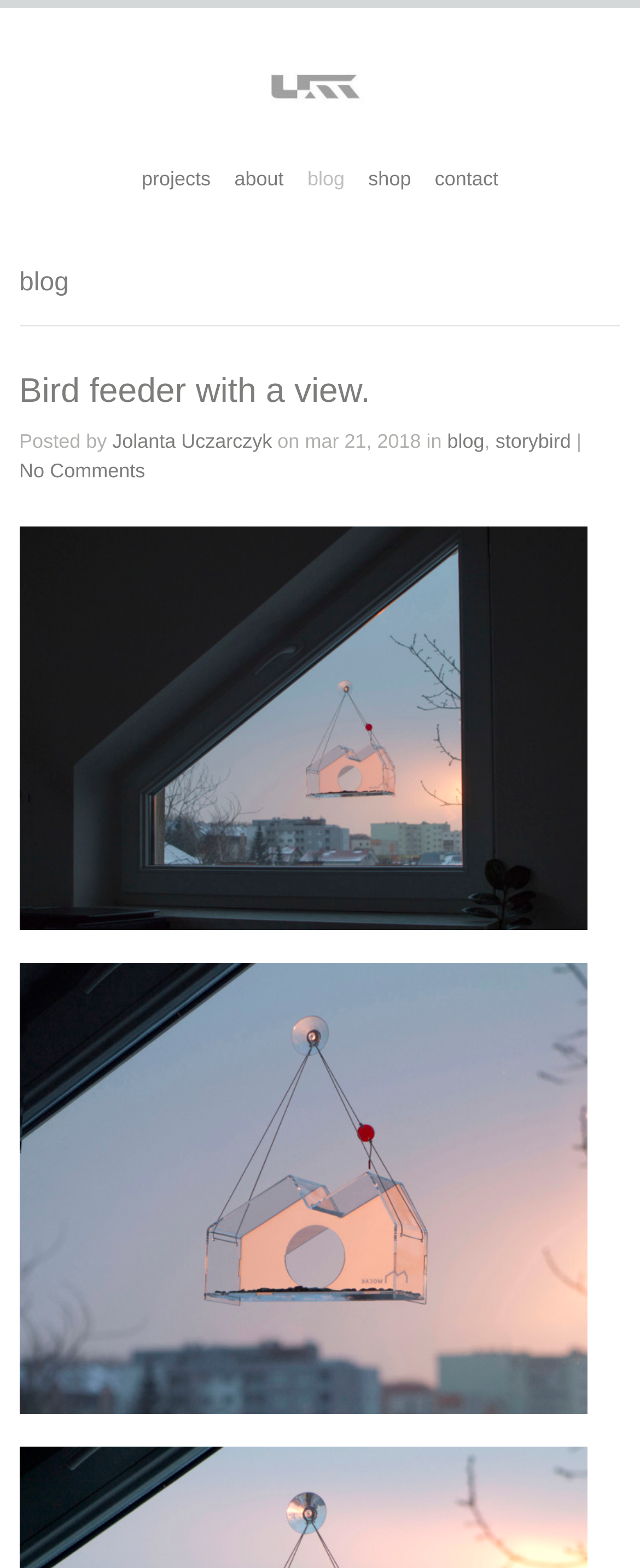Provide a thorough description of the webpage you see.

The webpage is about a blog post titled "Bird feeder with a view" by Jolanta Uczarczyk. At the top, there is a heading with the author's name, accompanied by a small image of the author. Below this, there is a navigation menu with links to "projects", "about", "blog", "shop", and "contact", aligned horizontally across the top of the page.

The main content of the page is divided into two sections. On the left, there is a heading that reads "blog", and below it, the title of the blog post "Bird feeder with a view." is displayed. Next to the title, there is a link to the same title. Below this, there is a line of text that indicates the post was written by Jolanta Uczarczyk on March 21, 2018, and is categorized under "blog" and "storybird". There is also a link to "No Comments" at the bottom of this section.

On the right side of the page, there is no content, leaving a significant amount of empty space. There are no images or other elements in this area. Overall, the webpage has a simple and clean layout, with a focus on the blog post's title and metadata.